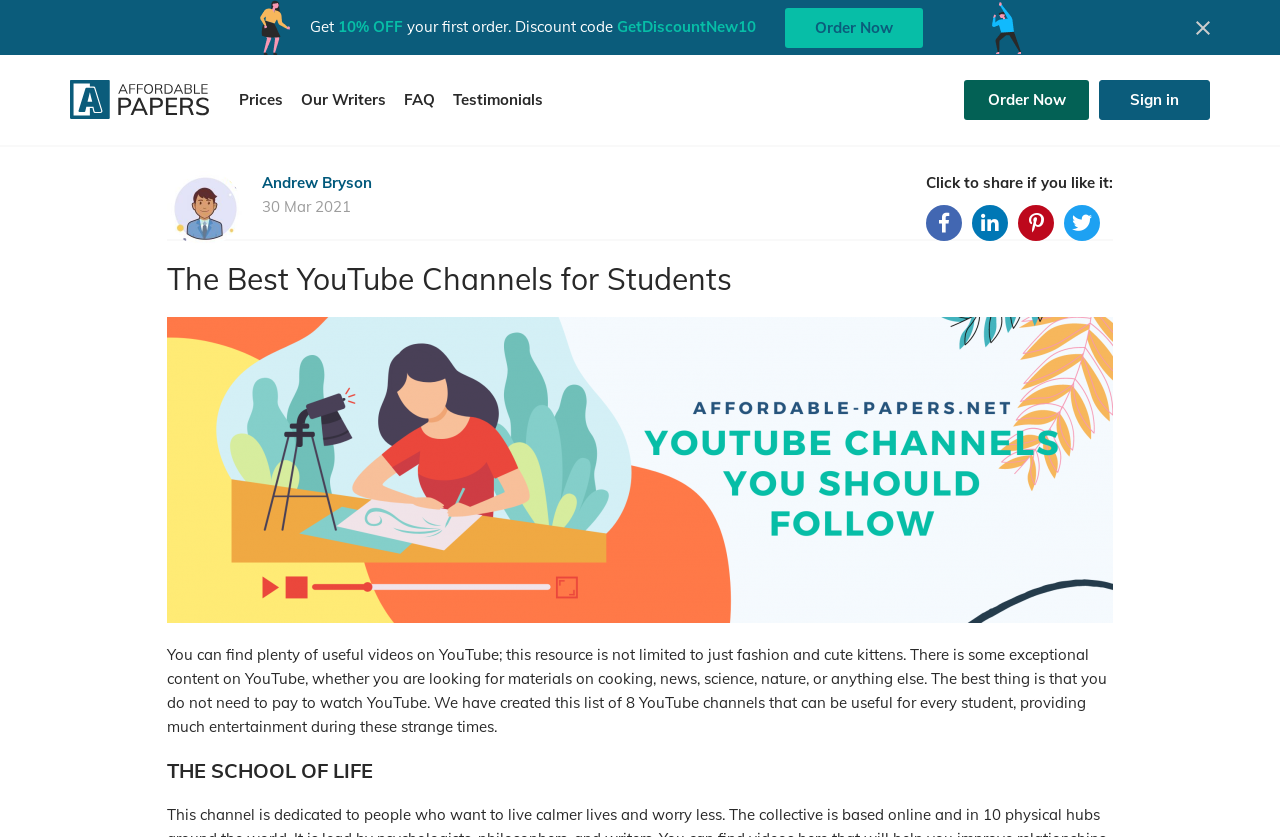Construct a comprehensive description capturing every detail on the webpage.

The webpage is about the best YouTube channels for students, with a focus on educational and entertaining content. At the top right corner, there is a close button and a small image. Below that, there is a promotional banner with a discount code and a call-to-action button to order now. 

On the top left, there is a logo of Affordable-Papers.net, which is a link to the website. Next to it, there are several links to different sections of the website, including Prices, Our Writers, FAQ, and Testimonials.

In the main content area, there is a heading that repeats the title of the webpage. Below that, there is a paragraph of text that explains the purpose of the webpage and the benefits of using YouTube as a resource for students. 

Further down, there is a section that appears to be a list of YouTube channels, with the first one being "THE SCHOOL OF LIFE". 

At the bottom of the page, there is a footer section with social media links and a link to share the content. There is also a link to an author, Andrew Bryson, and a timestamp of March 30, 2021.